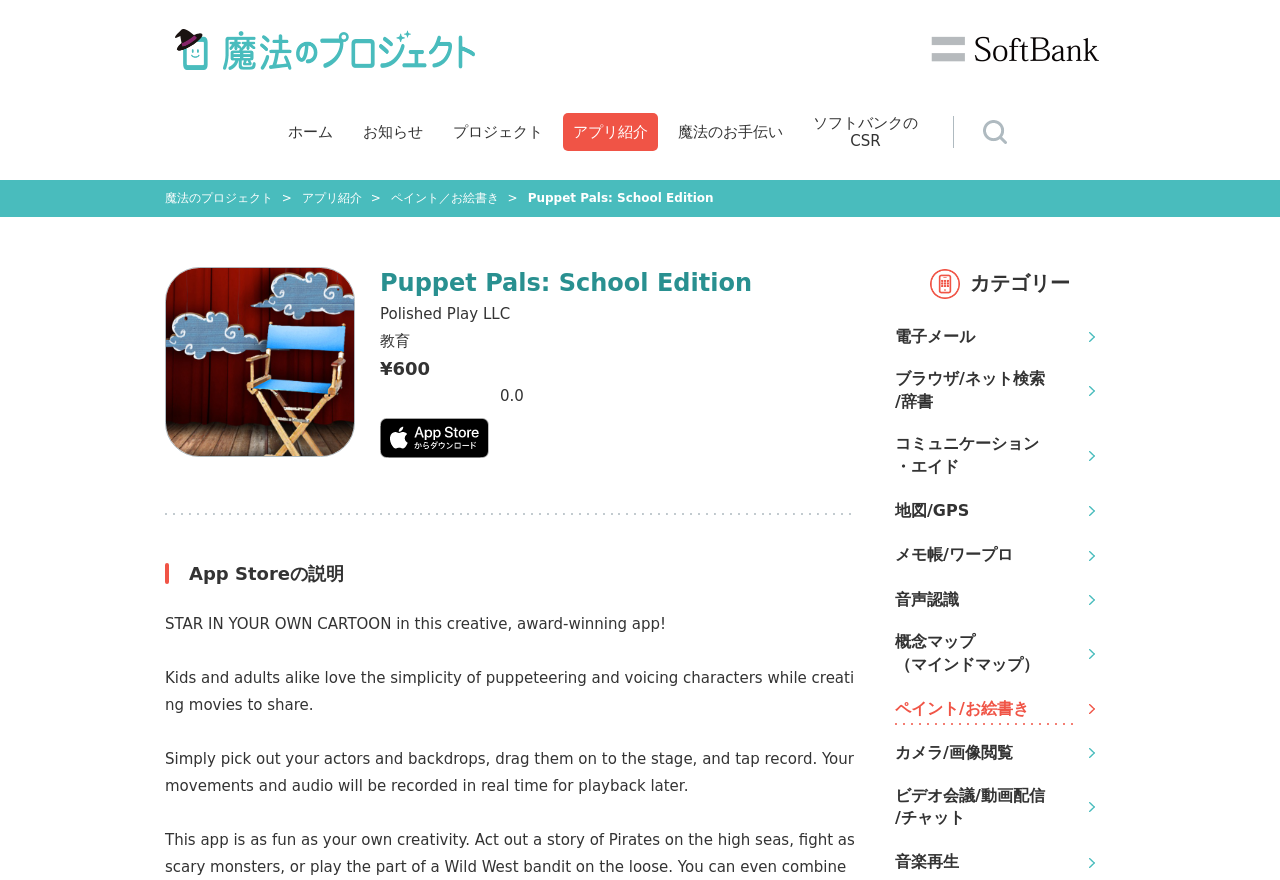Describe the webpage in detail, including text, images, and layout.

This webpage is an introduction to an application that helps children with learning difficulties. The page is divided into several sections. At the top, there is a logo of "魔法のプロジェクト" (Magic Project) with a link to the project's homepage. Next to it, there is an image of SoftBank, a Japanese telecommunications company.

Below the logo, there is a navigation menu with links to different sections of the website, including "ホーム" (Home), "お知らせ" (News), "プロジェクト" (Project), "アプリ紹介" (App Introduction), "魔法のお手伝い" (Magic Assistance), and "ソフトバンクの CSR" (SoftBank's CSR).

The main content of the page is an introduction to an app called "Puppet Pals: School Edition". There are three links to this app, with the first one having an image of the app's logo. Below the links, there is a description of the app, which is an educational tool that allows users to create their own cartoons. The description is divided into three paragraphs, explaining the app's features and how it can be used.

To the right of the app description, there is a section titled "アプリ紹介 カテゴリー" (App Introduction Category), which lists different categories of apps, including "電子メール" (Email), "ブラウザ/ネット検索 /辞書" (Browser/Internet Search/Dictionary), and "音楽再生" (Music Playback). Each category has a link to a corresponding app.

At the bottom of the page, there is a call-to-action button to download the app from the App Store, with an image of the App Store logo.